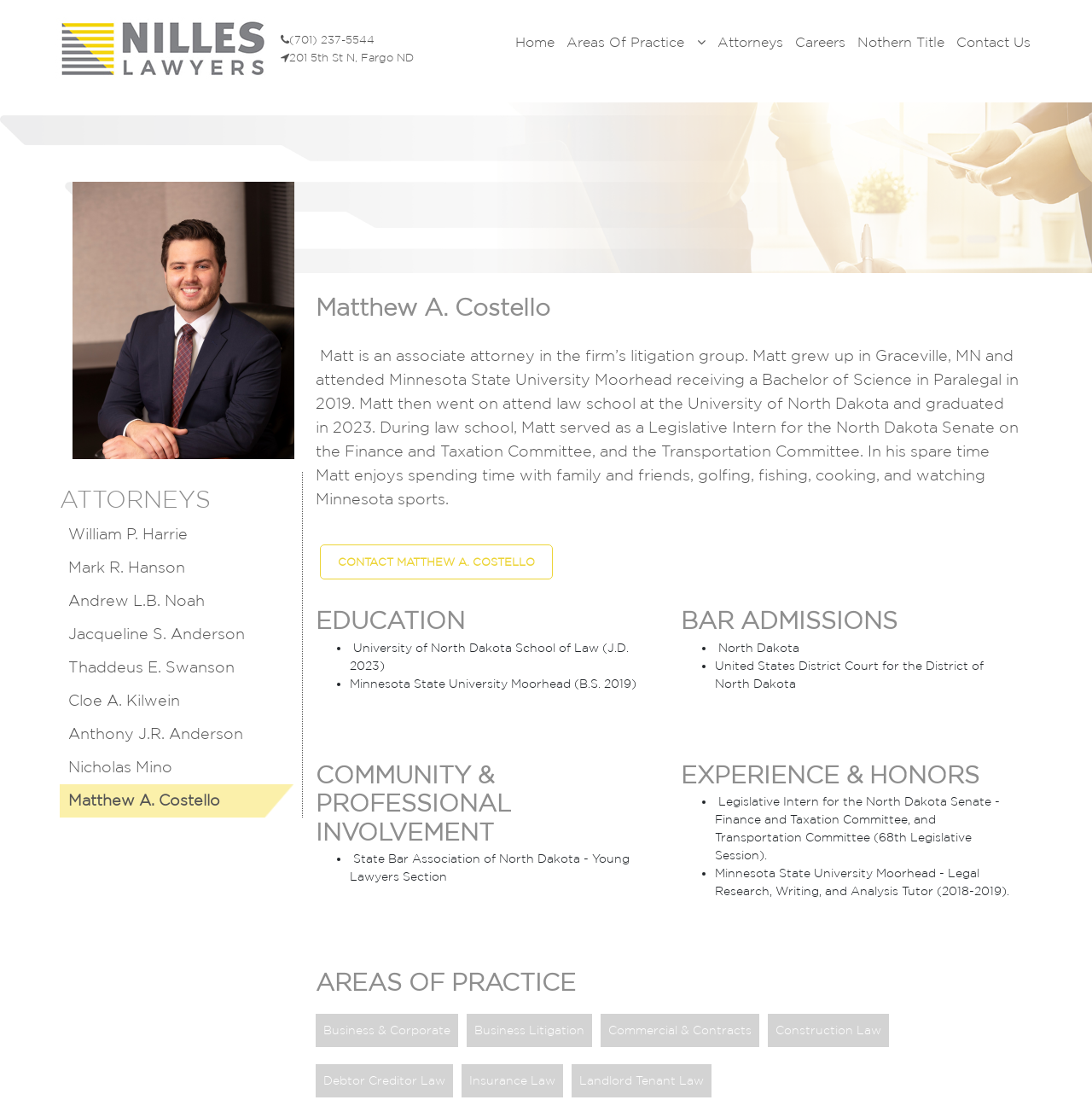Please give a short response to the question using one word or a phrase:
What is Matthew A. Costello's educational background?

University of North Dakota School of Law, Minnesota State University Moorhead